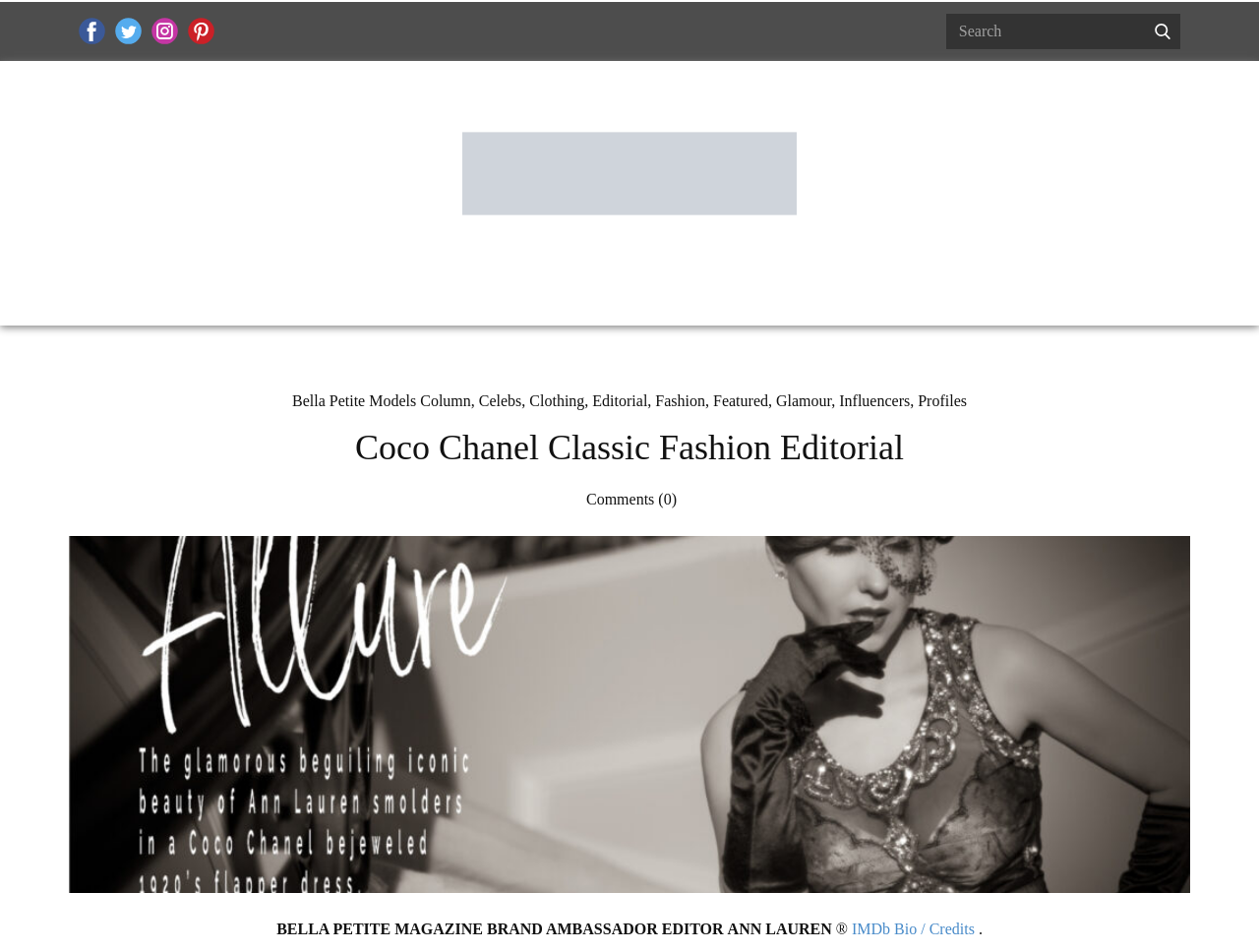Please find the bounding box coordinates of the element that you should click to achieve the following instruction: "Read about Ann Lauren". The coordinates should be presented as four float numbers between 0 and 1: [left, top, right, bottom].

[0.578, 0.967, 0.661, 0.984]